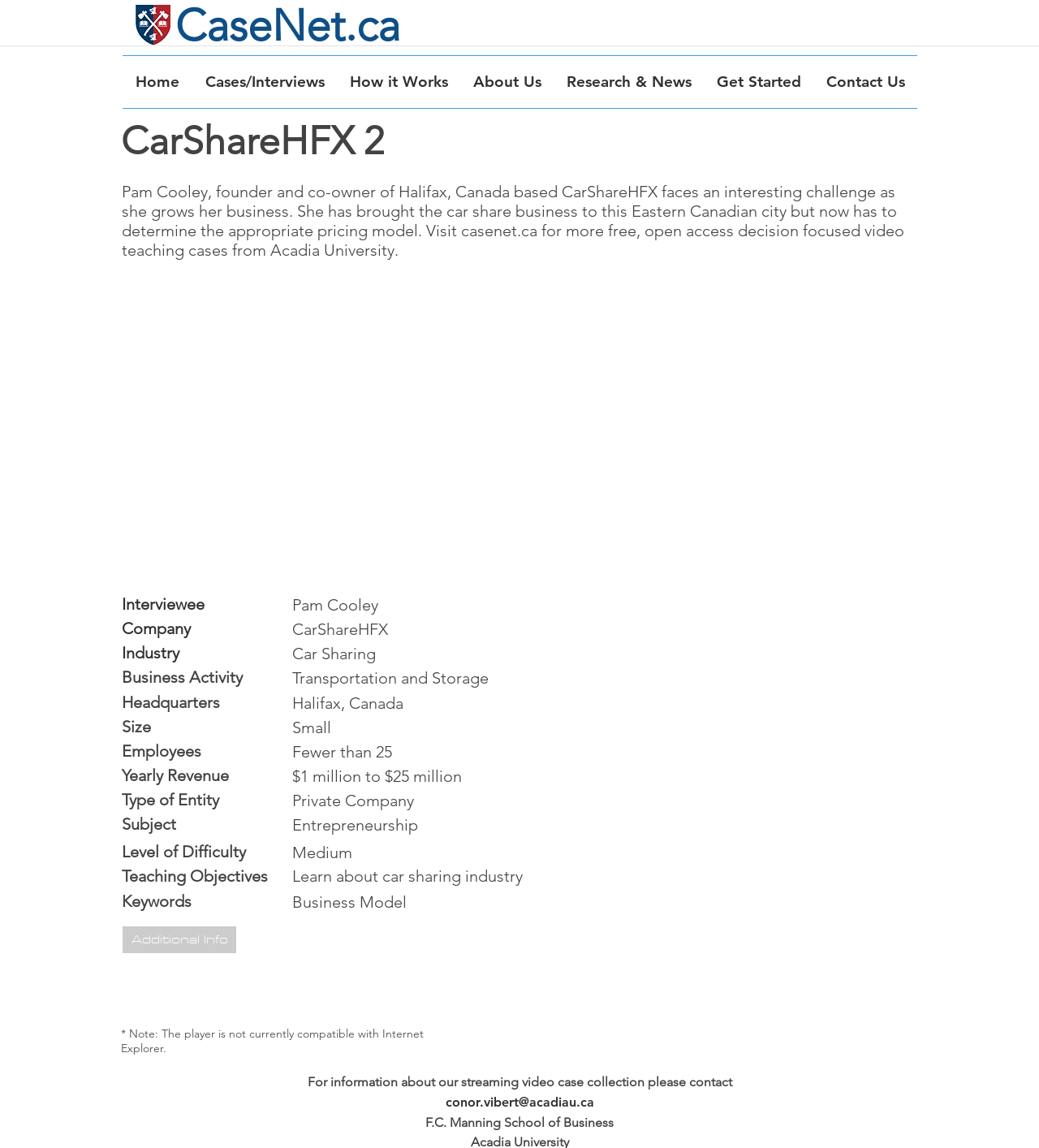Show me the bounding box coordinates of the clickable region to achieve the task as per the instruction: "Contact Us".

[0.783, 0.049, 0.883, 0.094]